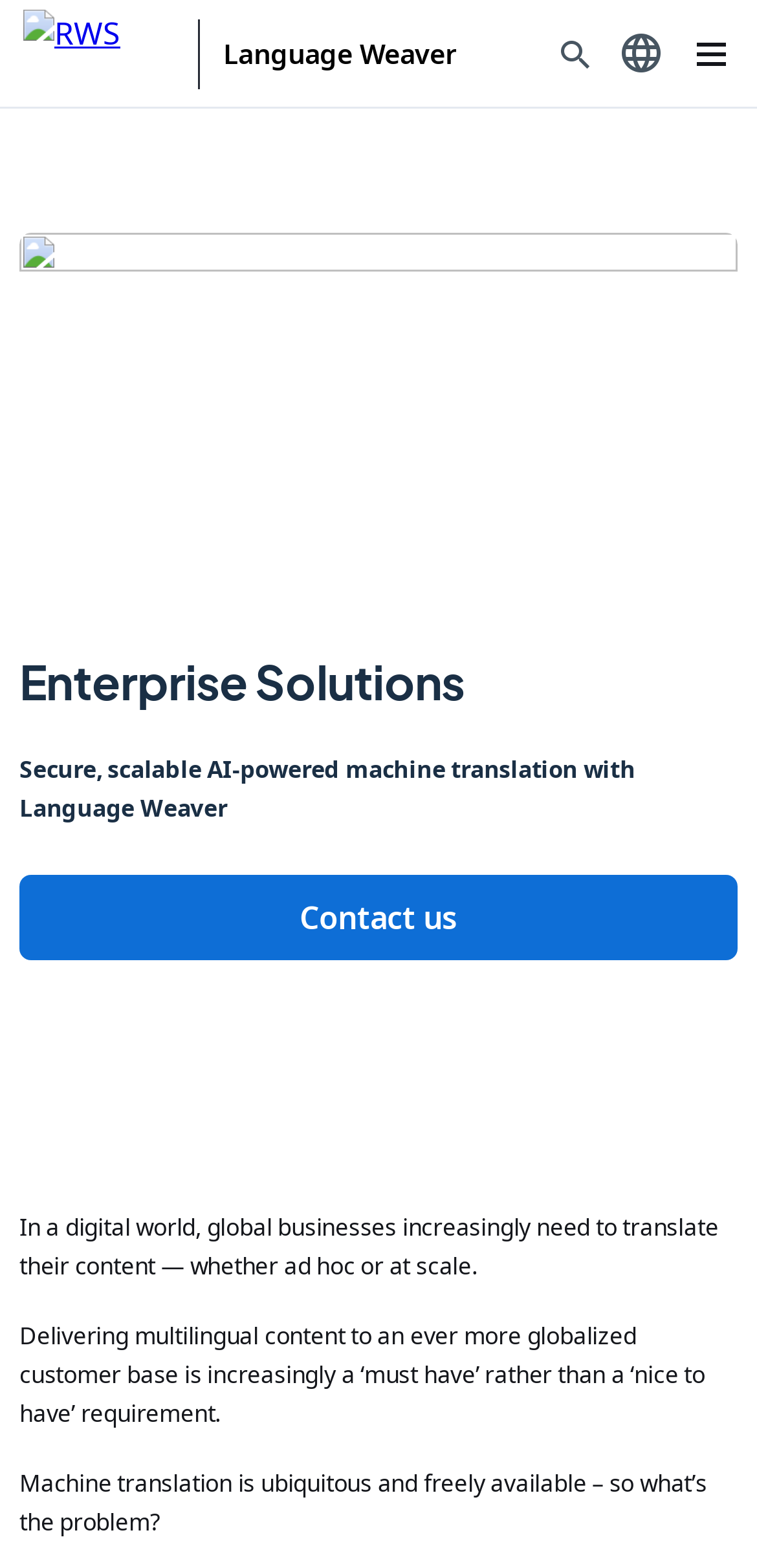Provide the bounding box coordinates of the HTML element described as: "aria-label="Search" title="Search"". The bounding box coordinates should be four float numbers between 0 and 1, i.e., [left, top, right, bottom].

[0.734, 0.005, 0.785, 0.064]